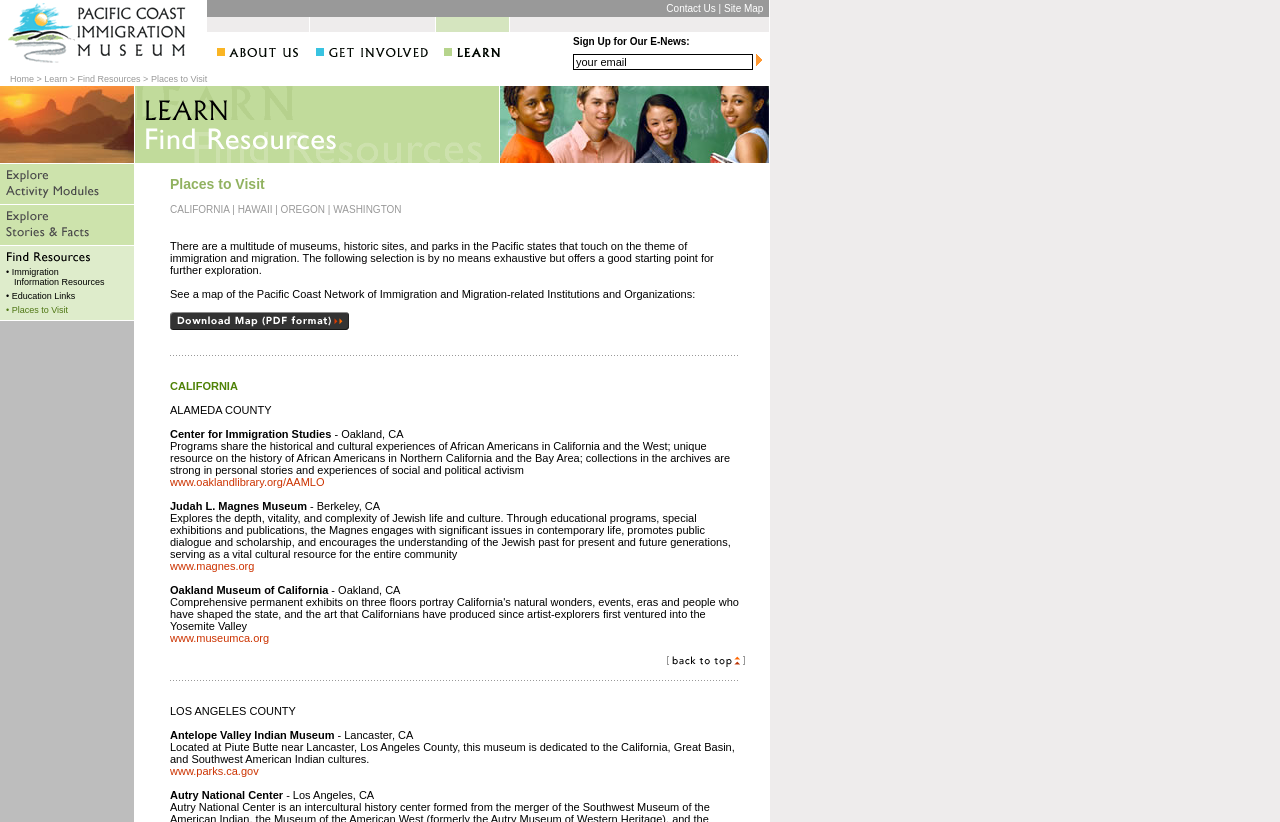Find the bounding box coordinates of the clickable area that will achieve the following instruction: "Explore Activity Modules".

[0.0, 0.2, 0.105, 0.248]